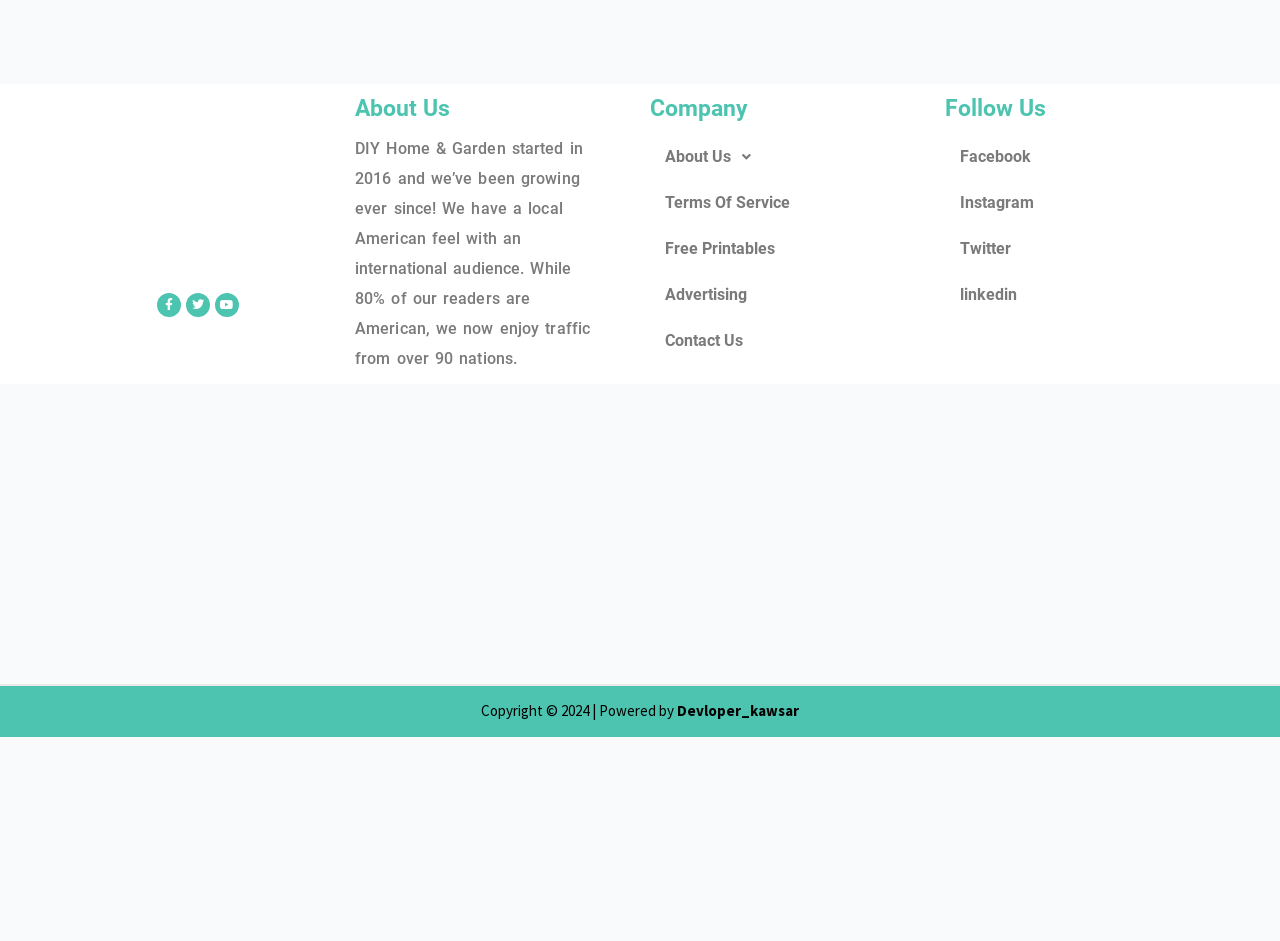Can you give a comprehensive explanation to the question given the content of the image?
What is the purpose of the 'About Us' link?

The 'About Us' link is likely to provide more information about the company, its history, mission, and values, as it is a common practice for companies to have an 'About Us' page that provides an overview of the company.